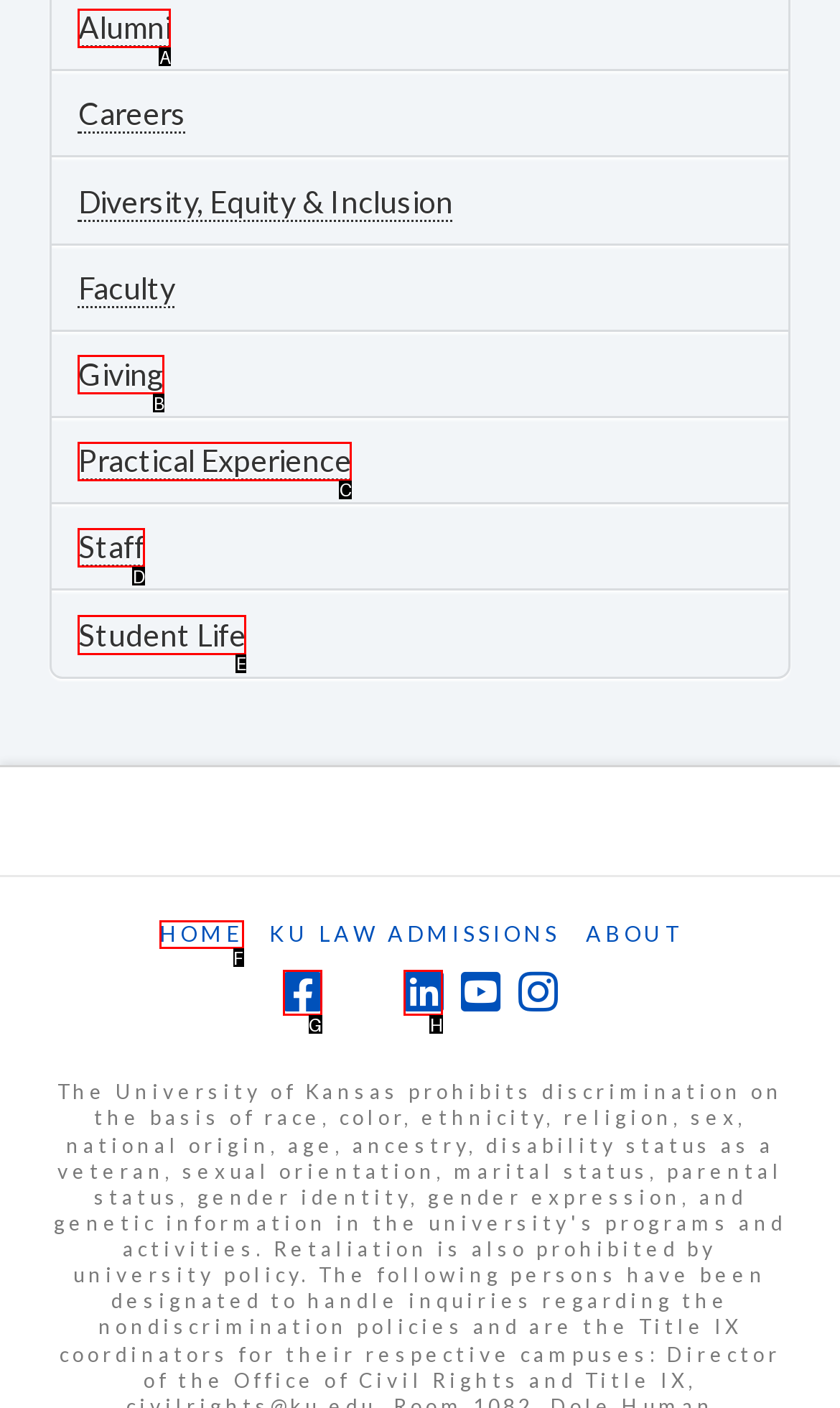Select the correct UI element to complete the task: Explore Student Life
Please provide the letter of the chosen option.

E